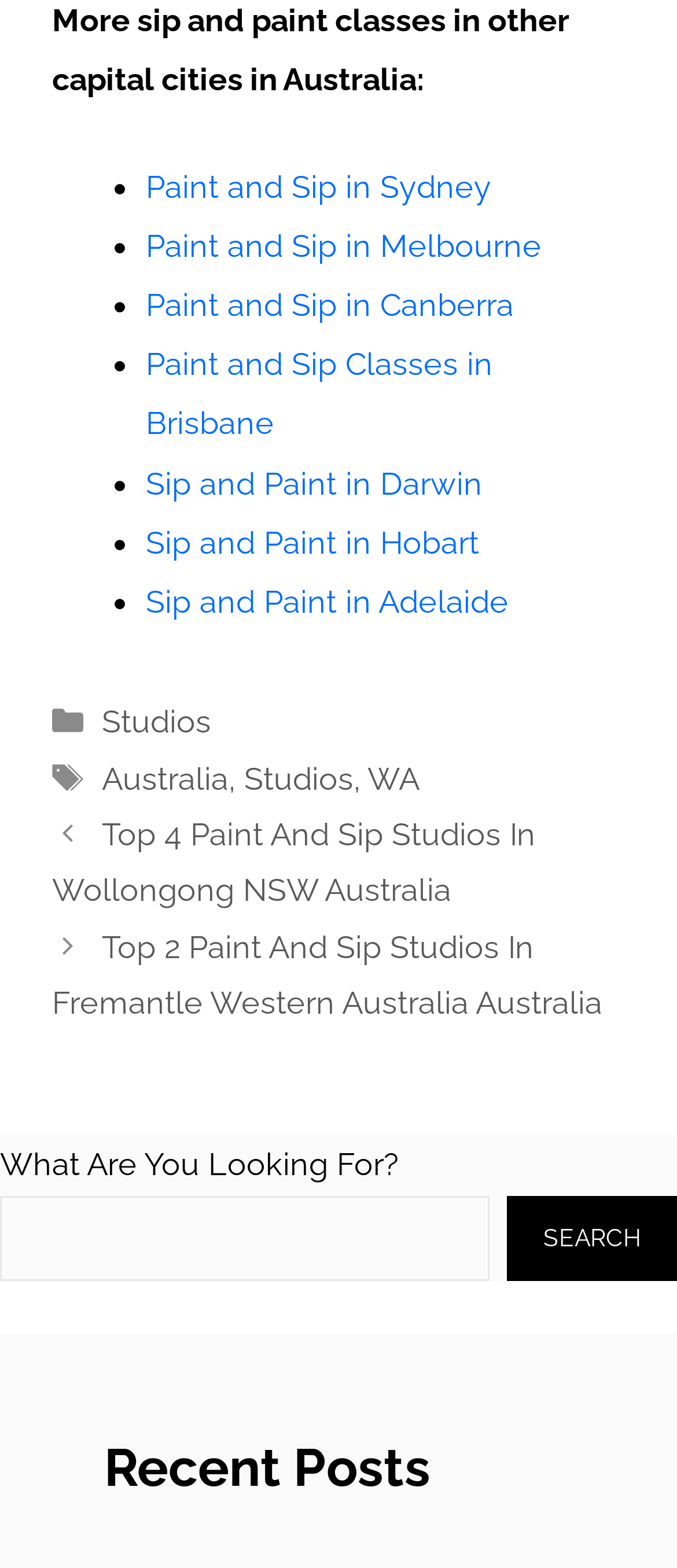Please identify the bounding box coordinates of the region to click in order to complete the given instruction: "Search for something". The coordinates should be four float numbers between 0 and 1, i.e., [left, top, right, bottom].

[0.0, 0.762, 0.723, 0.817]